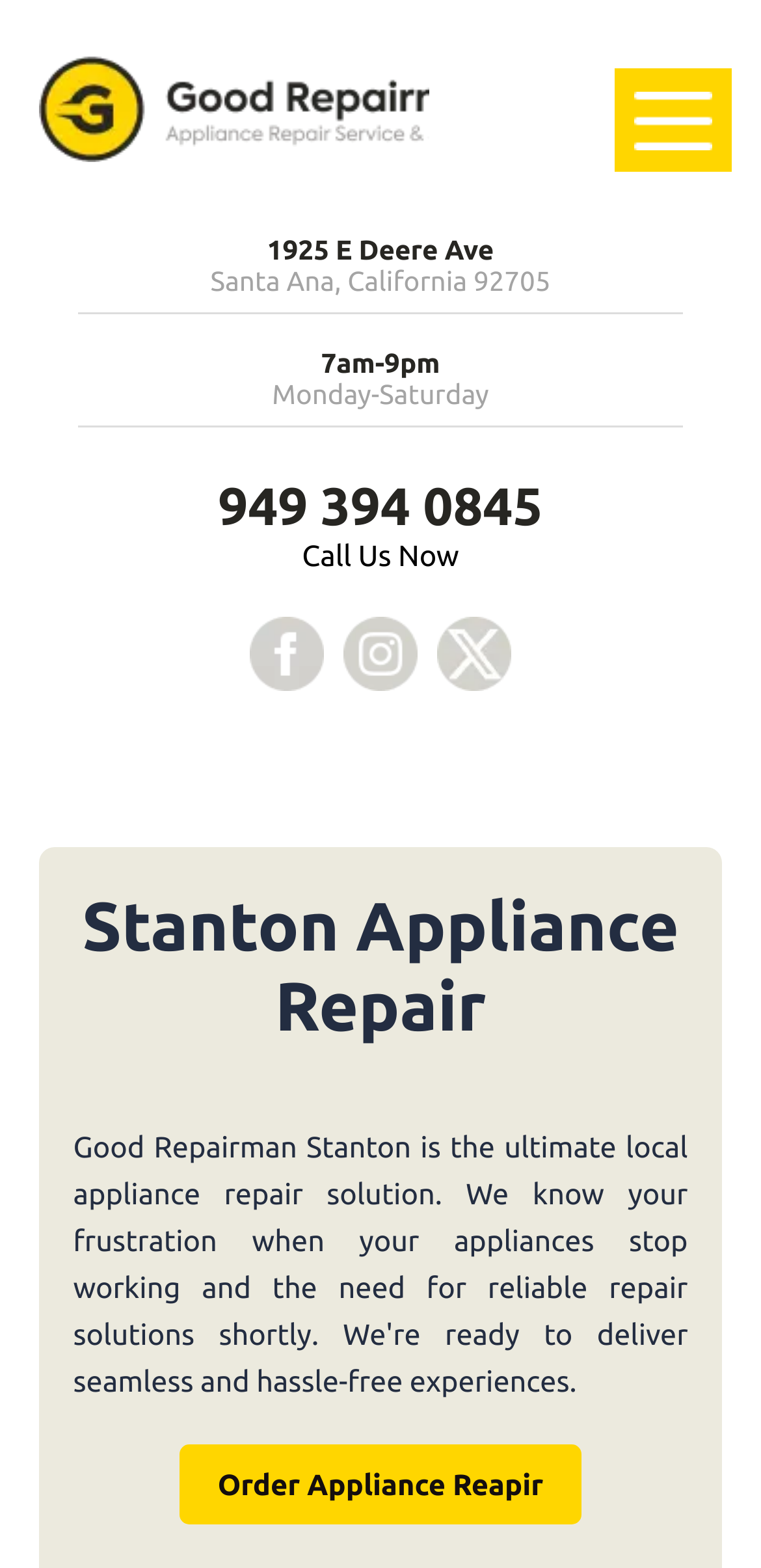Determine the bounding box of the UI element mentioned here: "949 394 0845". The coordinates must be in the format [left, top, right, bottom] with values ranging from 0 to 1.

[0.287, 0.305, 0.713, 0.342]